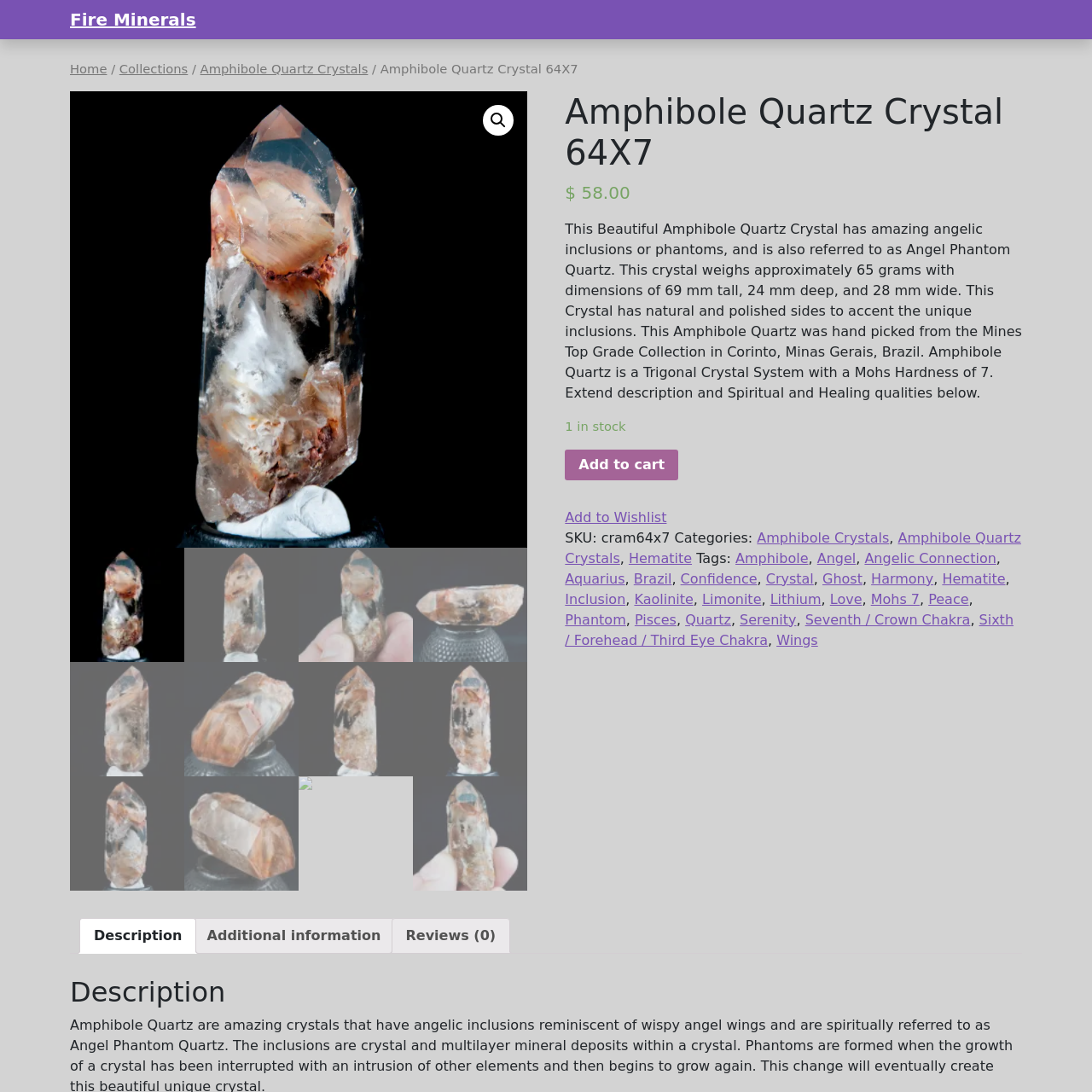Please scrutinize the image marked by the red boundary and answer the question that follows with a detailed explanation, using the image as evidence: 
What is the Mohs Hardness of the Amphibole Quartz Crystal?

The caption states that the Amphibole Quartz Crystal has a Mohs Hardness of 7, which is a measure of its durability and resistance to scratching.